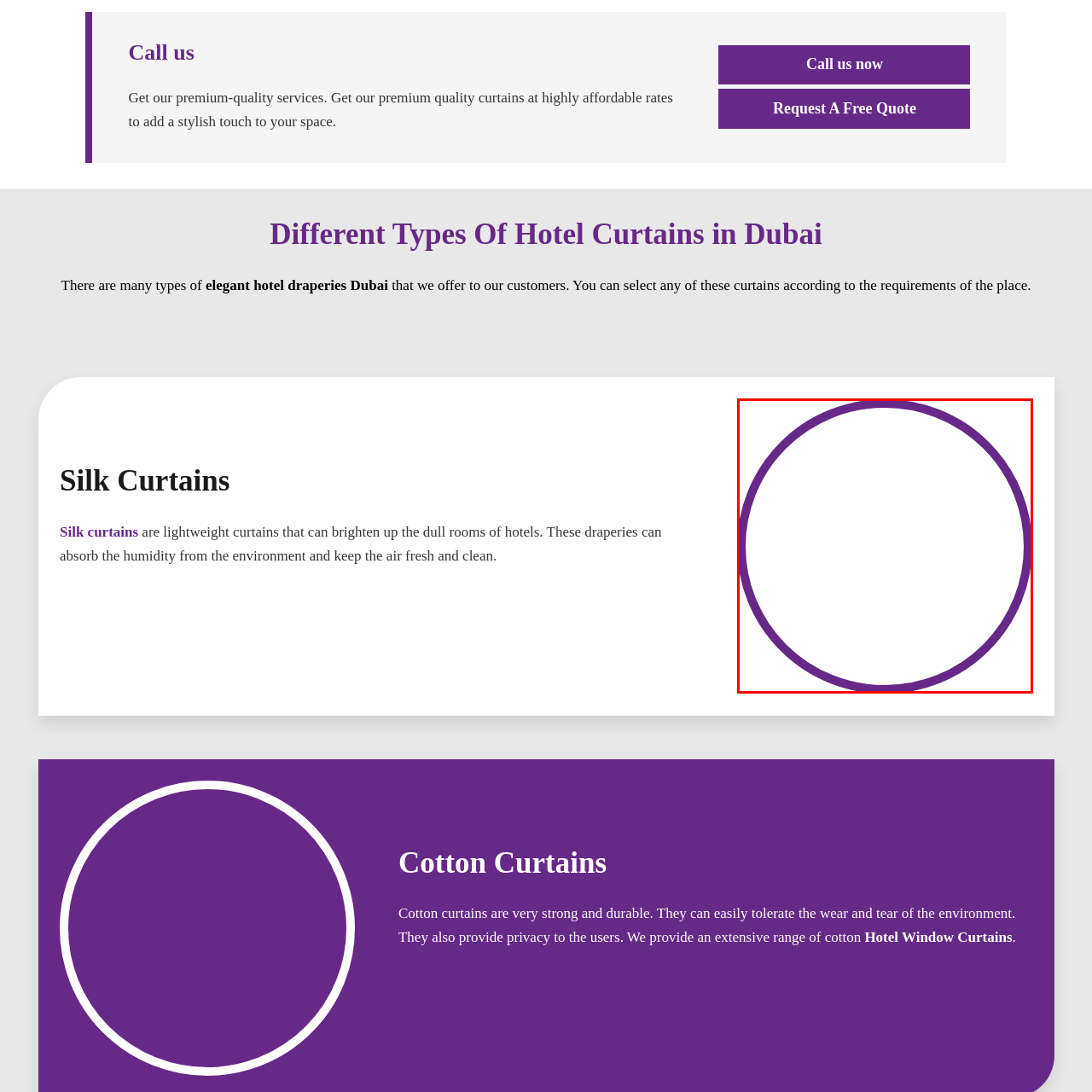Please provide a one-word or phrase response to the following question by examining the image within the red boundary:
What industry are these curtains ideal for?

hospitality